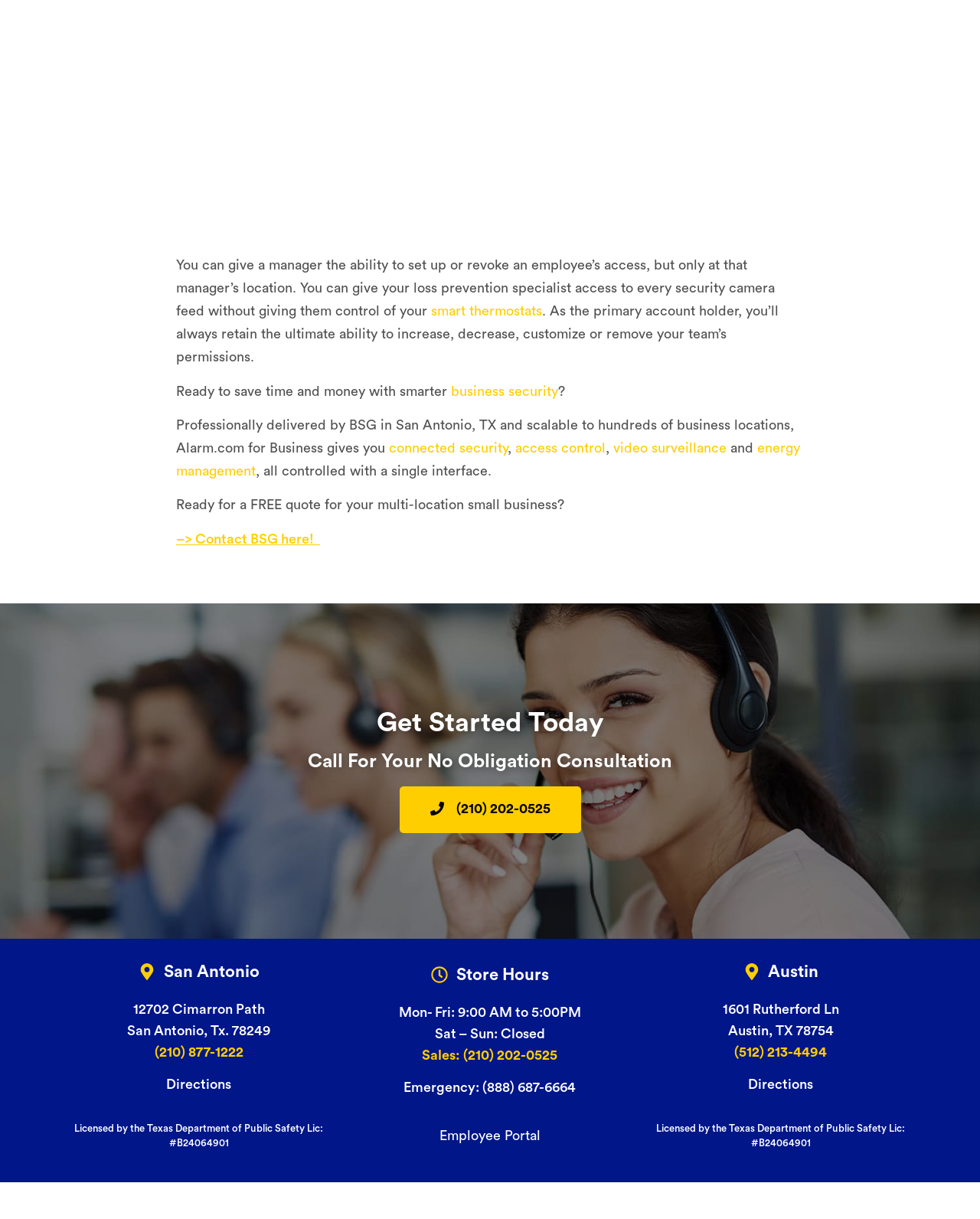Based on the element description: "Directions", identify the bounding box coordinates for this UI element. The coordinates must be four float numbers between 0 and 1, listed as [left, top, right, bottom].

[0.764, 0.884, 0.83, 0.895]